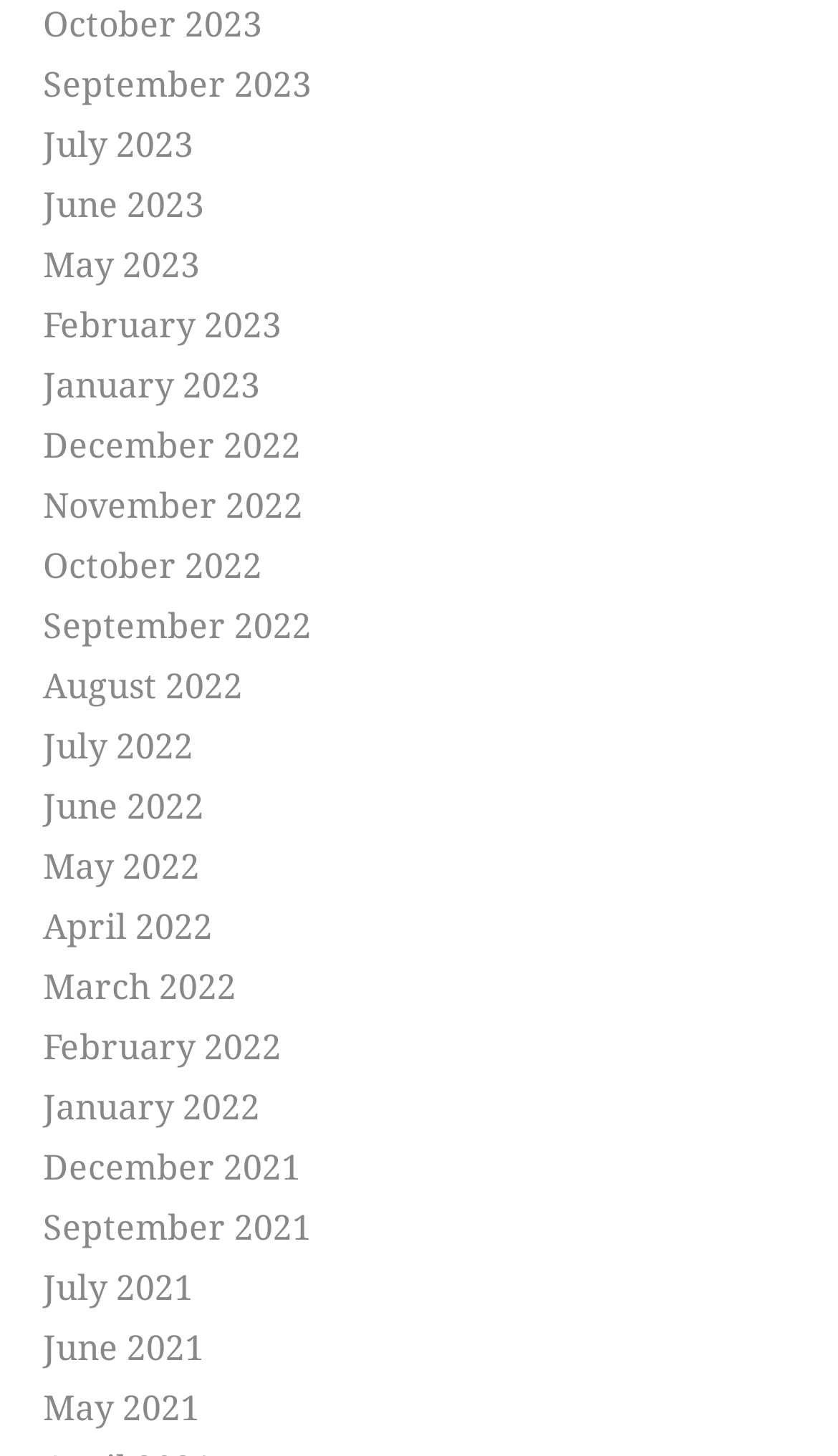What is the earliest month listed?
Please provide a single word or phrase answer based on the image.

May 2021